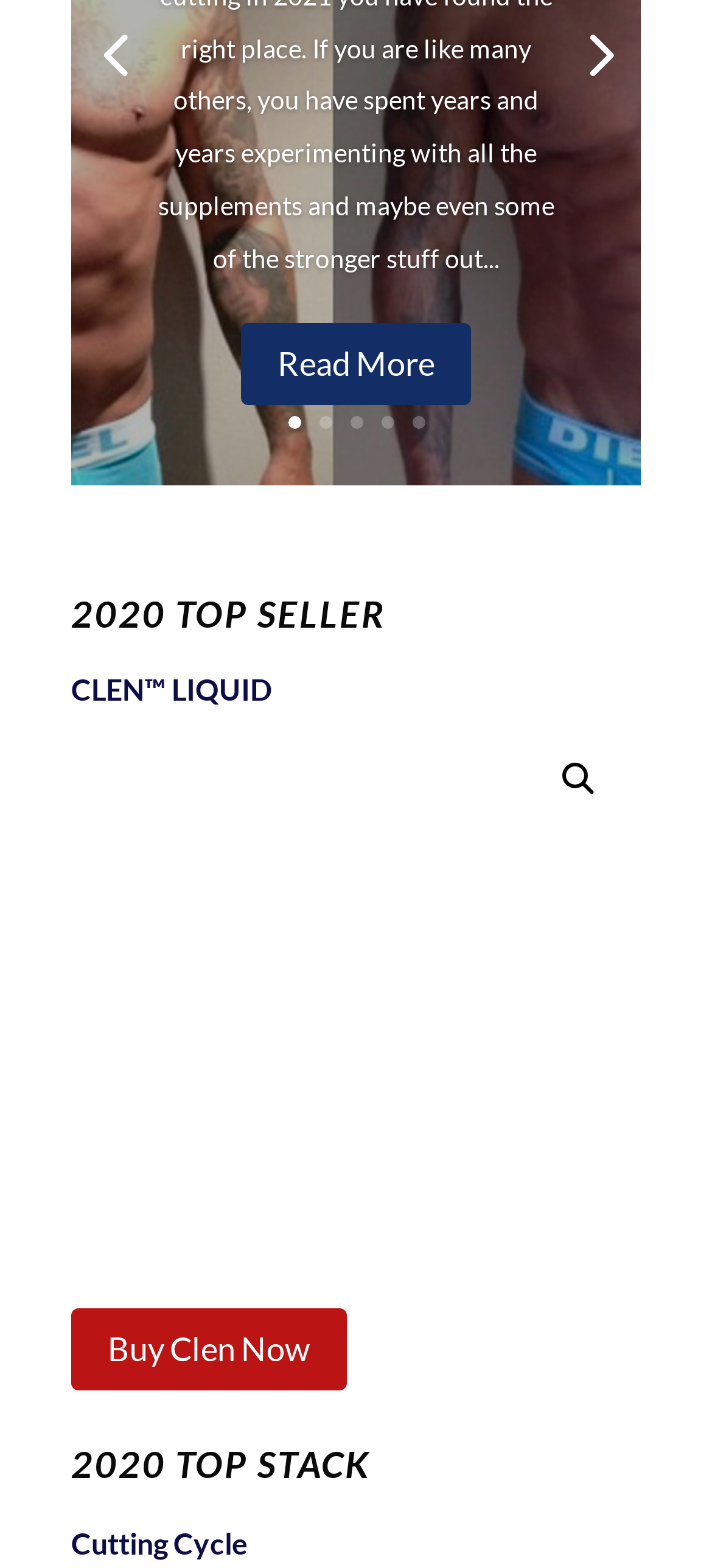Please determine the bounding box coordinates, formatted as (top-left x, top-left y, bottom-right x, bottom-right y), with all values as floating point numbers between 0 and 1. Identify the bounding box of the region described as: 3

[0.491, 0.266, 0.509, 0.274]